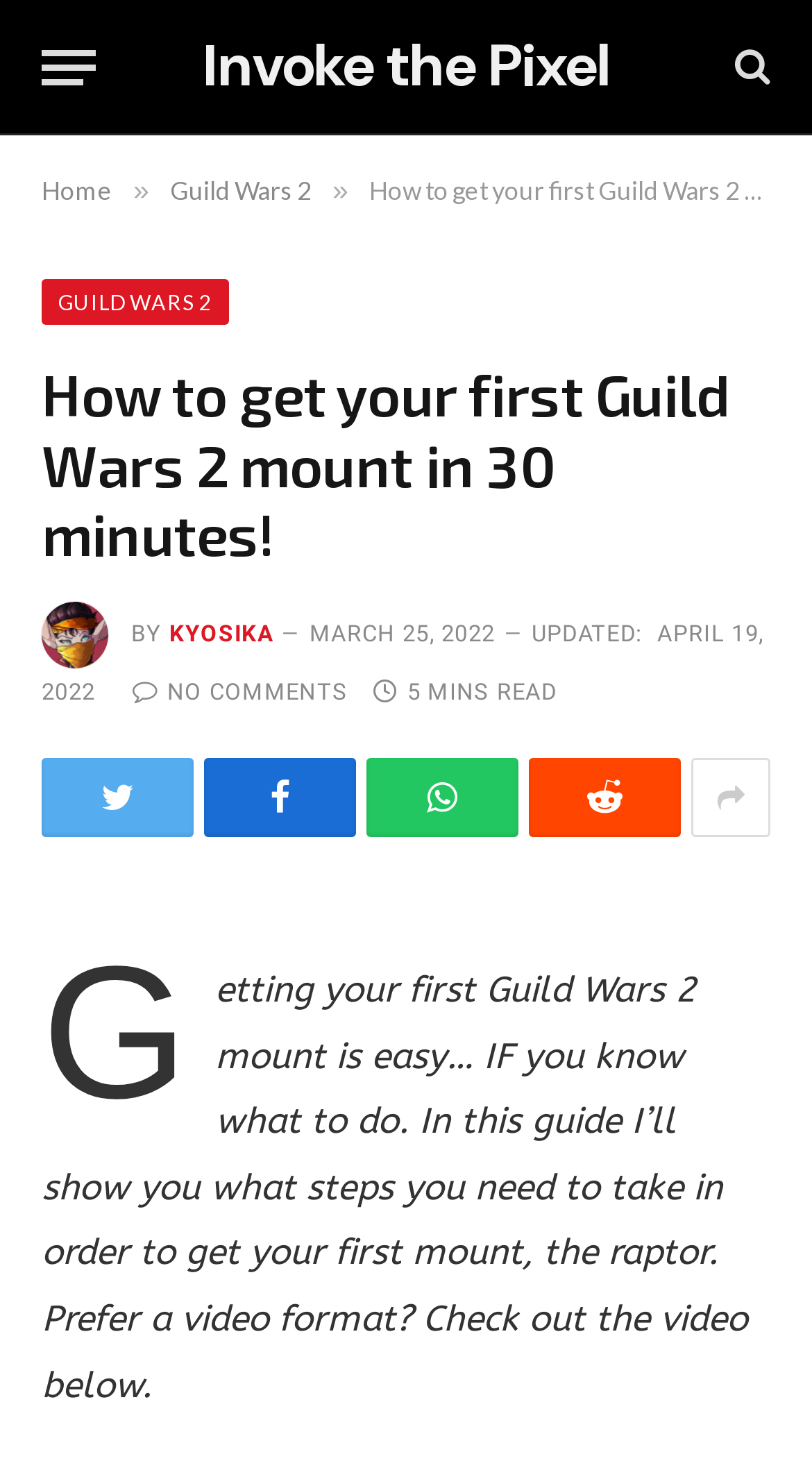Determine the bounding box coordinates of the section I need to click to execute the following instruction: "Read the article about Guild Wars 2". Provide the coordinates as four float numbers between 0 and 1, i.e., [left, top, right, bottom].

[0.209, 0.118, 0.384, 0.14]